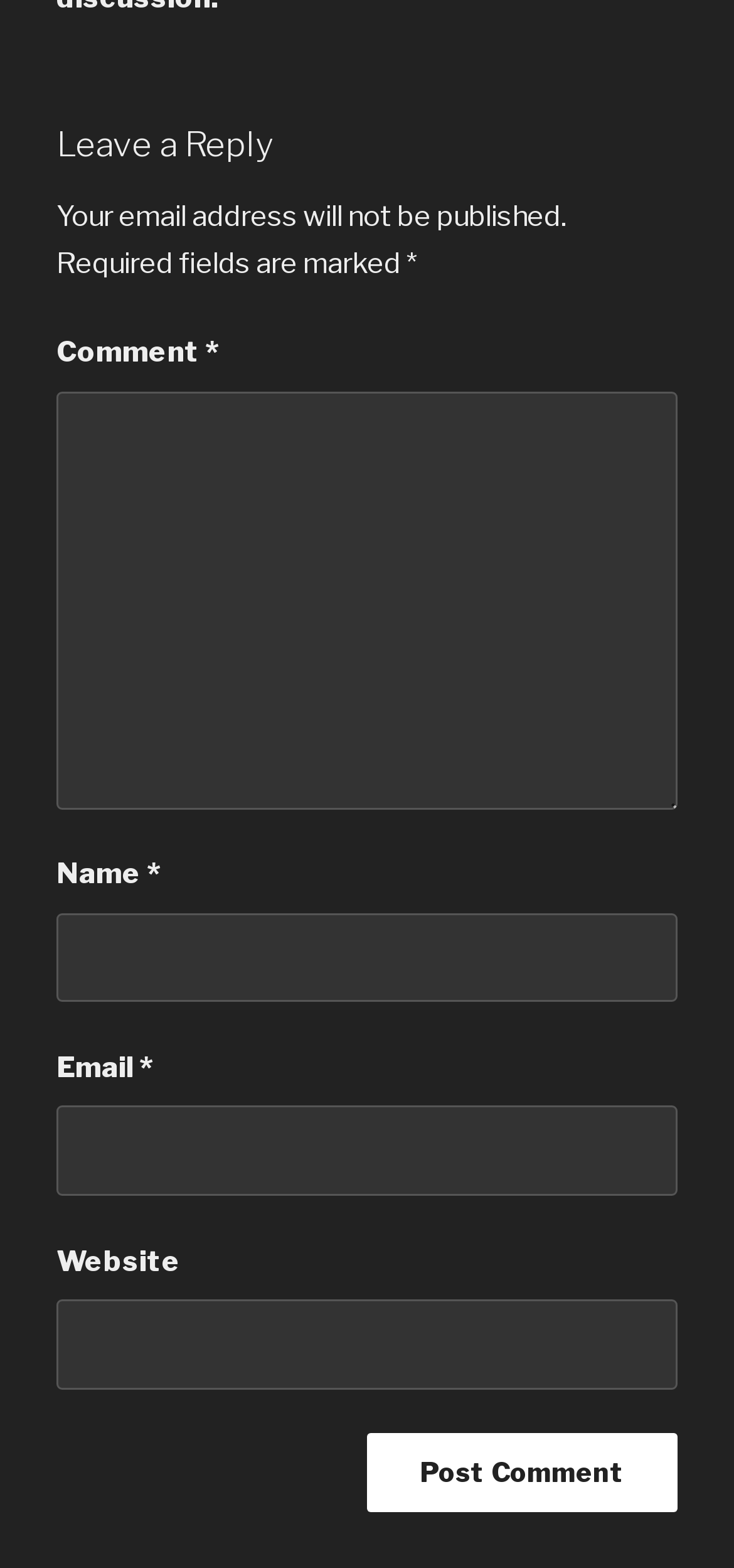Is the 'Website' field required? Based on the screenshot, please respond with a single word or phrase.

No